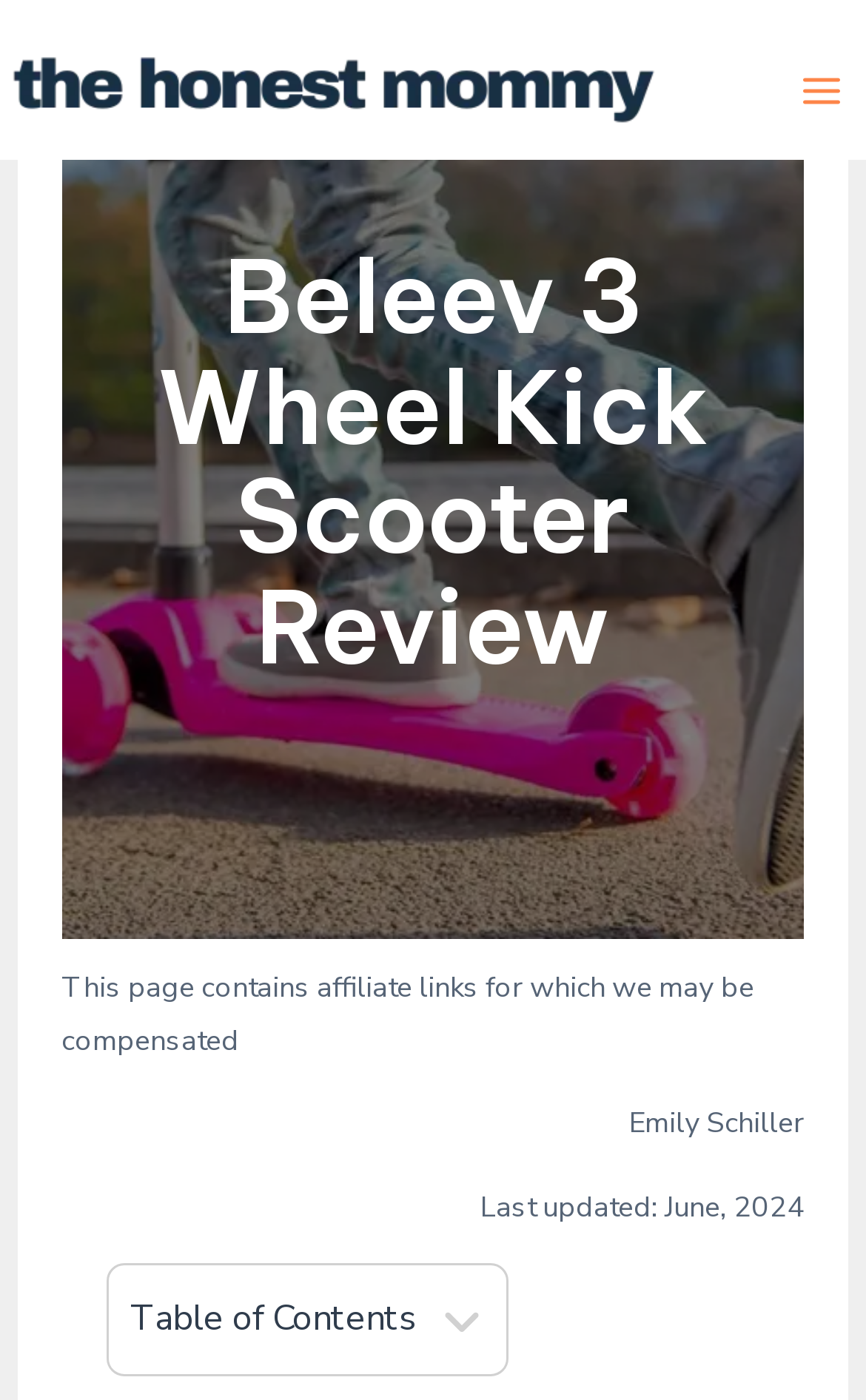Please find the bounding box for the UI component described as follows: "Moonlight".

None